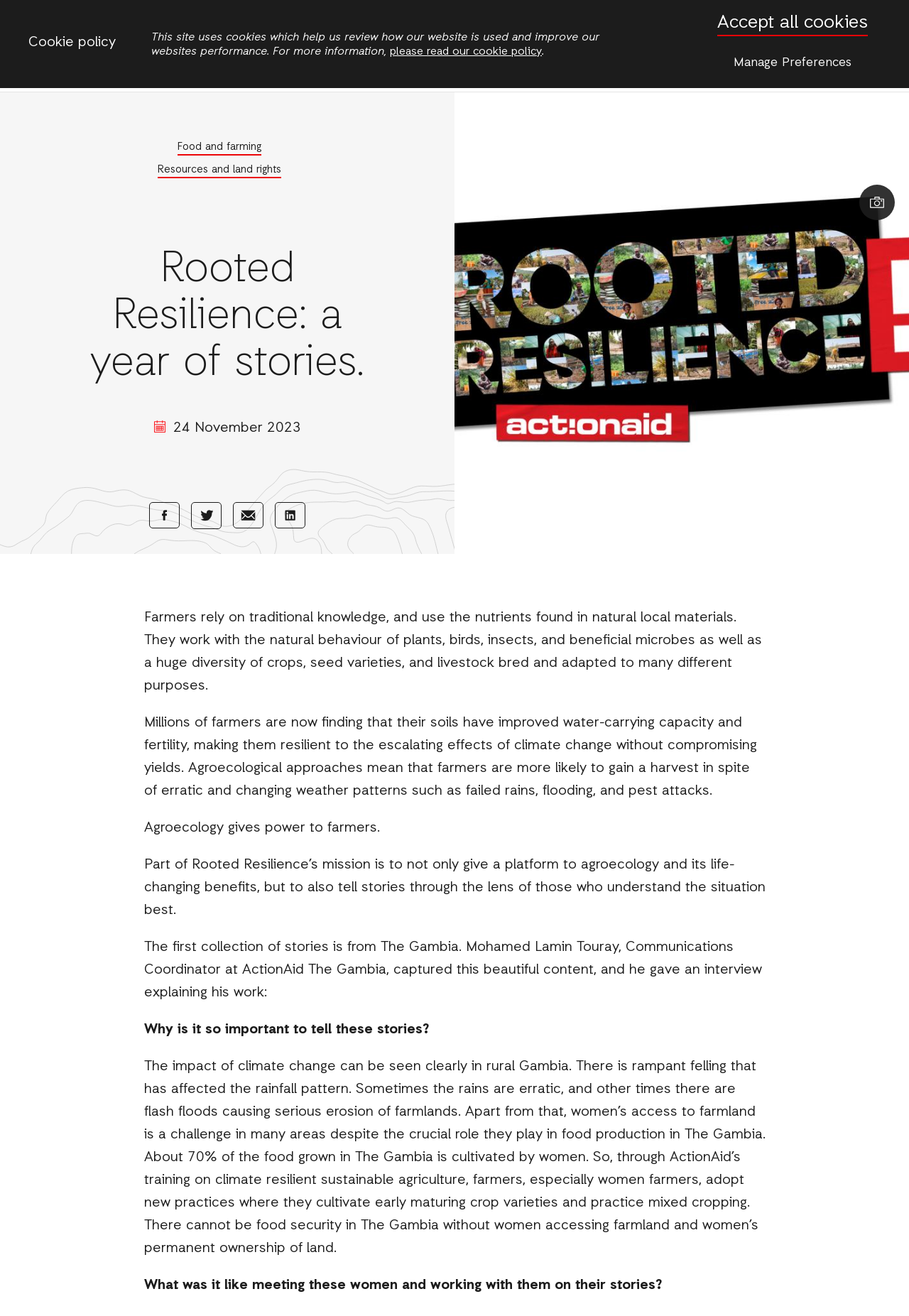What is the country featured in the first collection of stories?
Look at the image and answer the question using a single word or phrase.

The Gambia